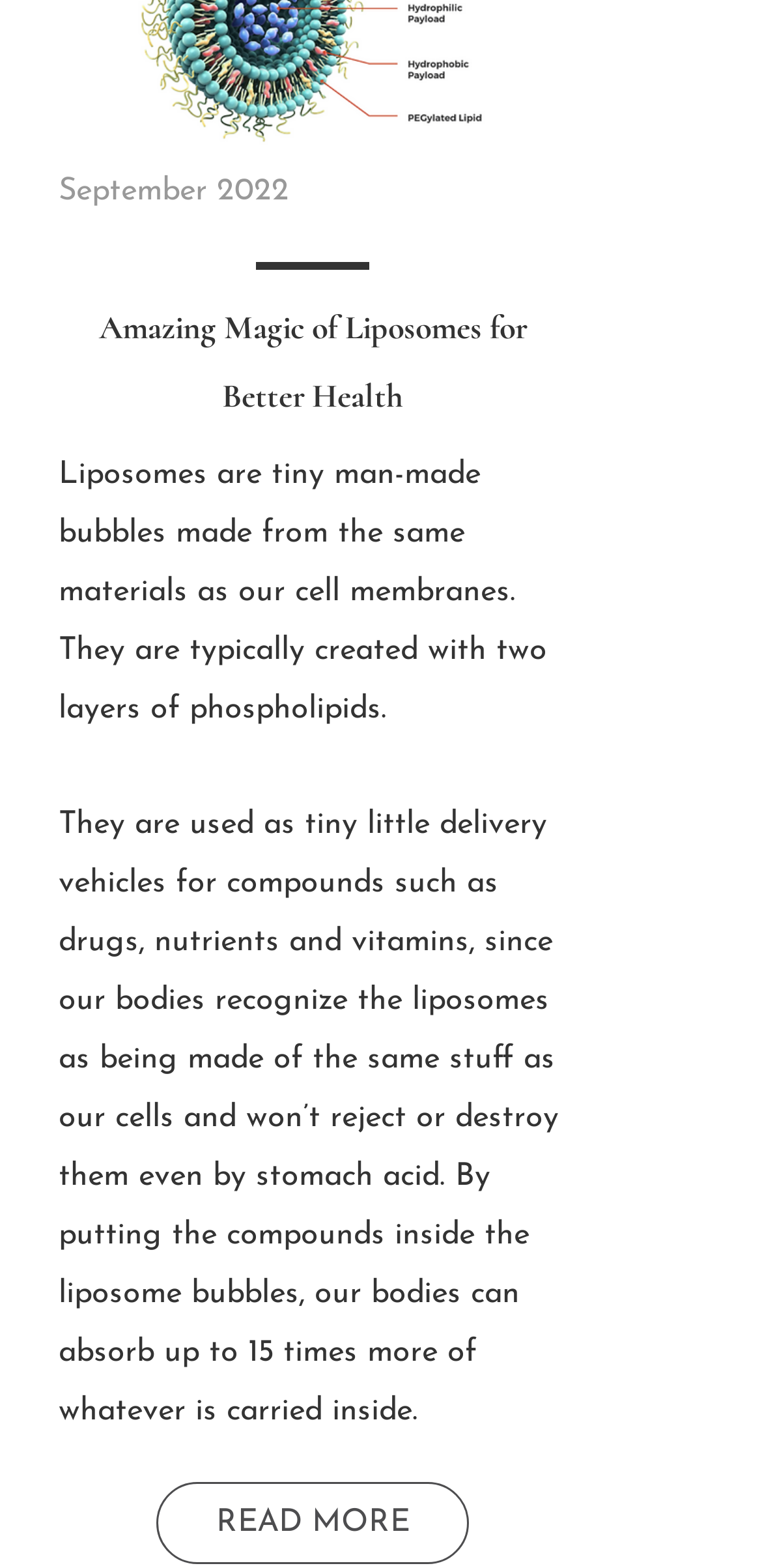Locate the bounding box for the described UI element: "READ MORE". Ensure the coordinates are four float numbers between 0 and 1, formatted as [left, top, right, bottom].

[0.205, 0.945, 0.615, 0.998]